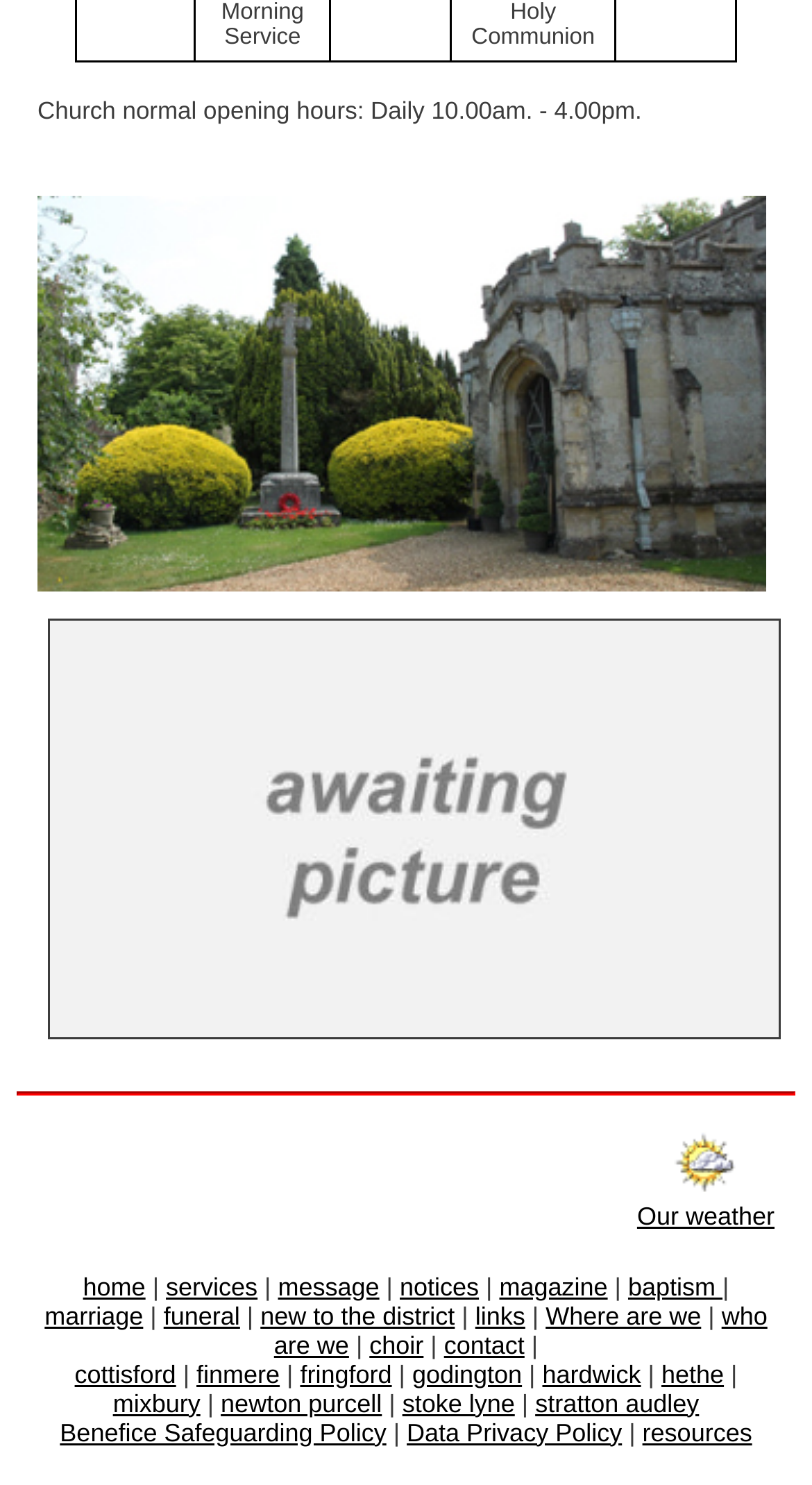Use the details in the image to answer the question thoroughly: 
What is the purpose of the separator element on the webpage?

The separator element is a horizontal line that separates the top section of the webpage from the bottom section. Its purpose is to visually distinguish between different sections of content.